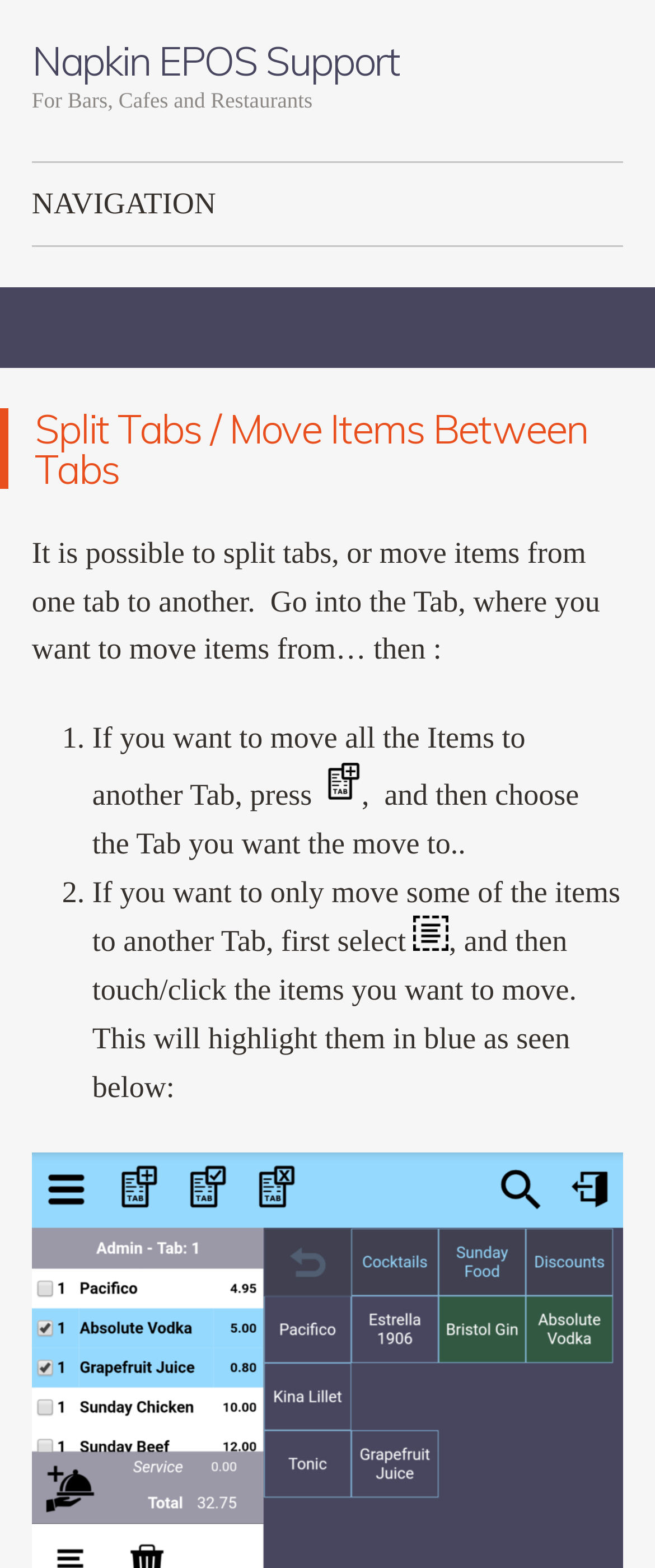What type of businesses is Napkin EPOS Support for?
Refer to the image and provide a thorough answer to the question.

Based on the webpage, Napkin EPOS Support is designed for businesses in the hospitality industry, specifically bars, cafes, and restaurants. The webpage provides support and guidance for these types of businesses.